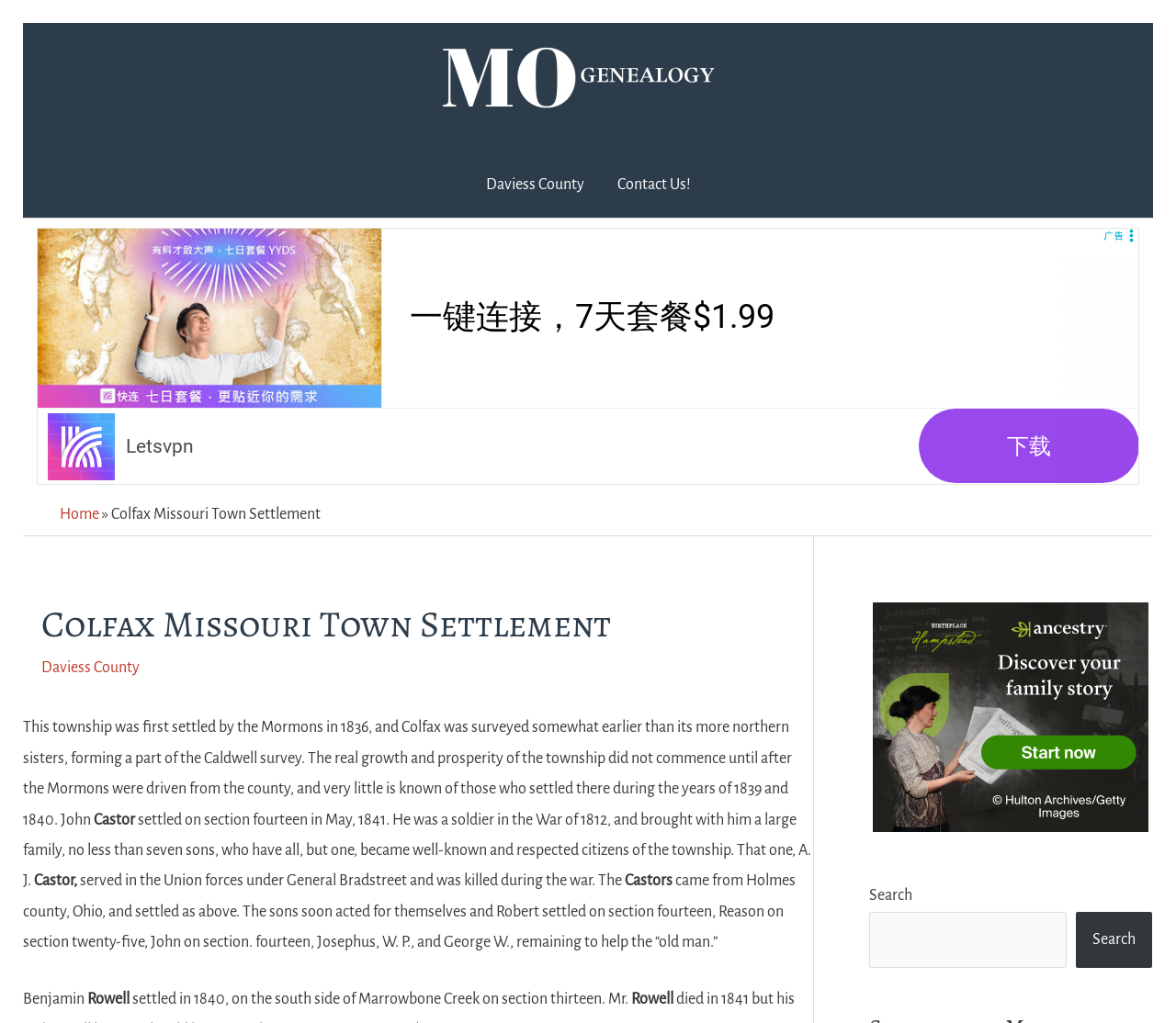Identify the main heading of the webpage and provide its text content.

Colfax Missouri Town Settlement